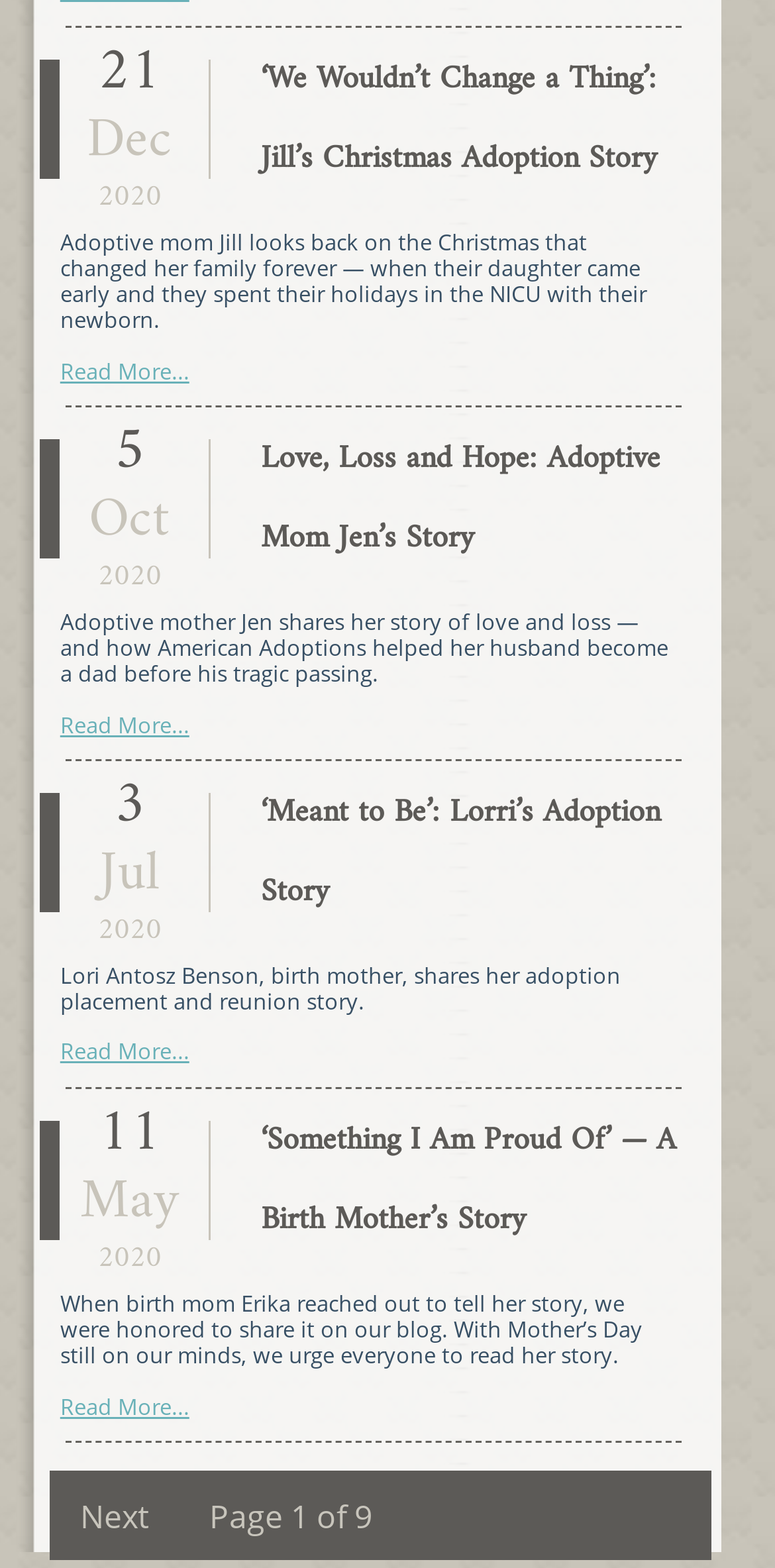Please determine the bounding box coordinates for the element that should be clicked to follow these instructions: "Read Lorri’s Adoption Story".

[0.337, 0.501, 0.852, 0.587]